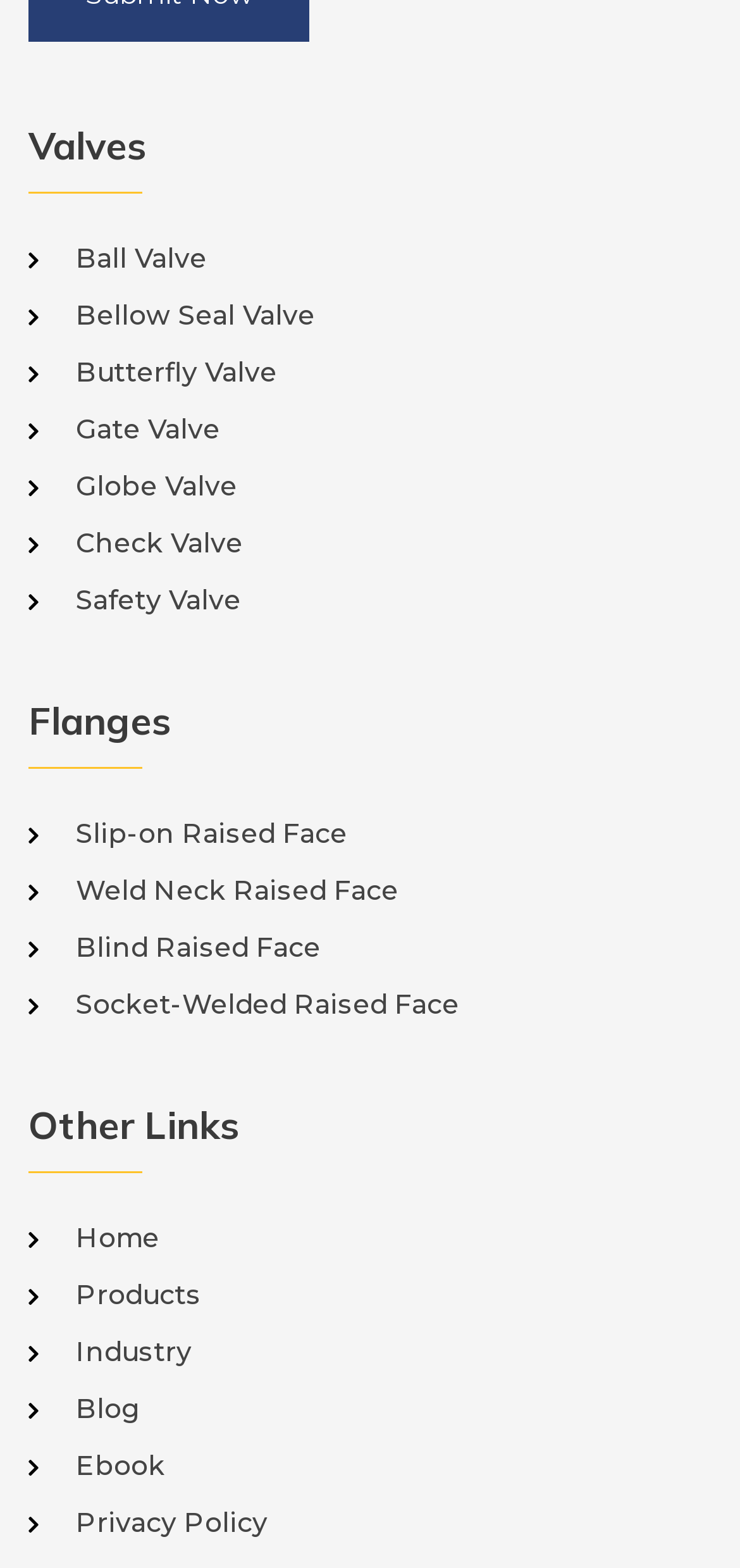Answer the following inquiry with a single word or phrase:
What type of valve is listed first?

Ball Valve